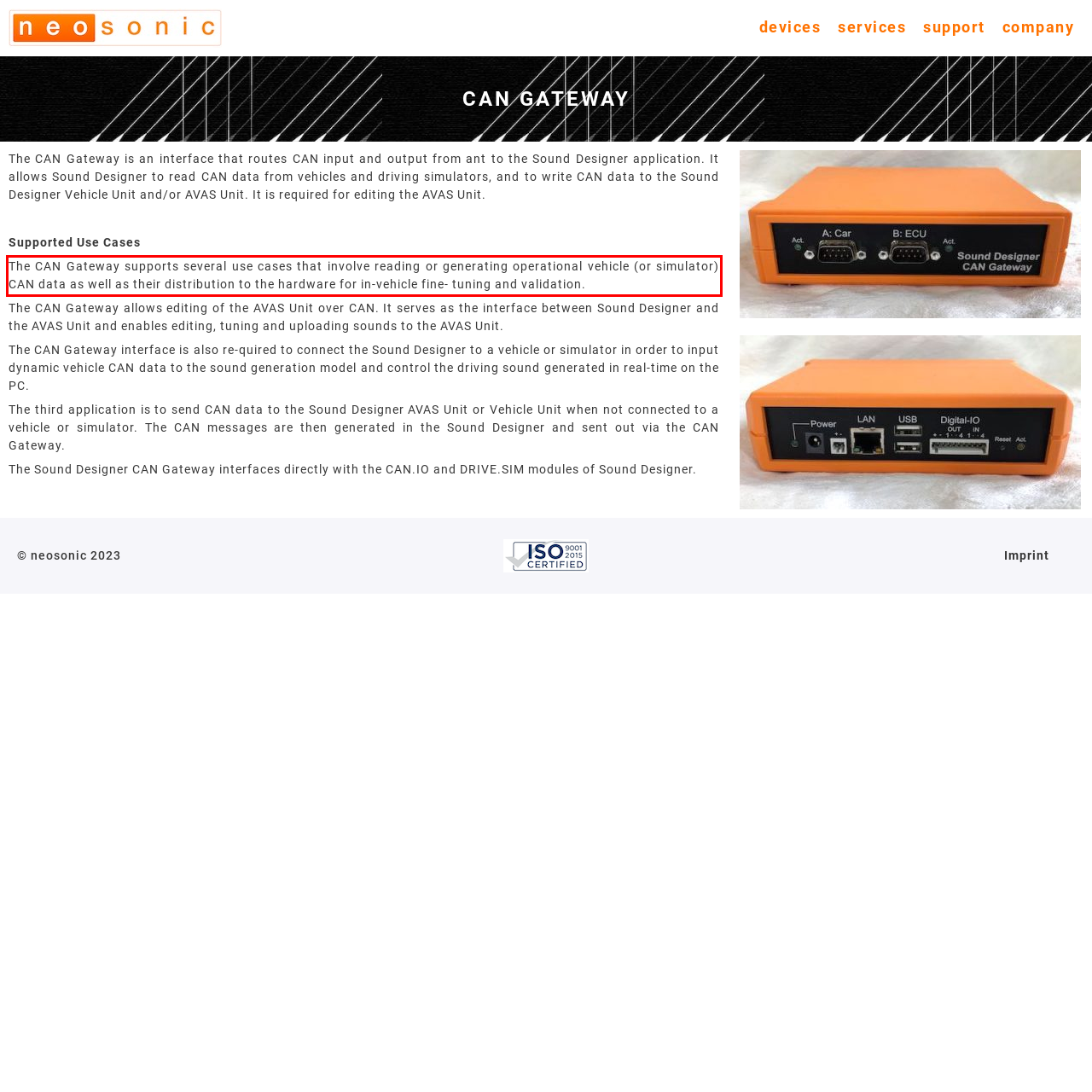The screenshot provided shows a webpage with a red bounding box. Apply OCR to the text within this red bounding box and provide the extracted content.

The CAN Gateway supports several use cases that involve reading or generating operational vehicle (or simulator) CAN data as well as their distribution to the hardware for in-vehicle fine- tuning and validation.